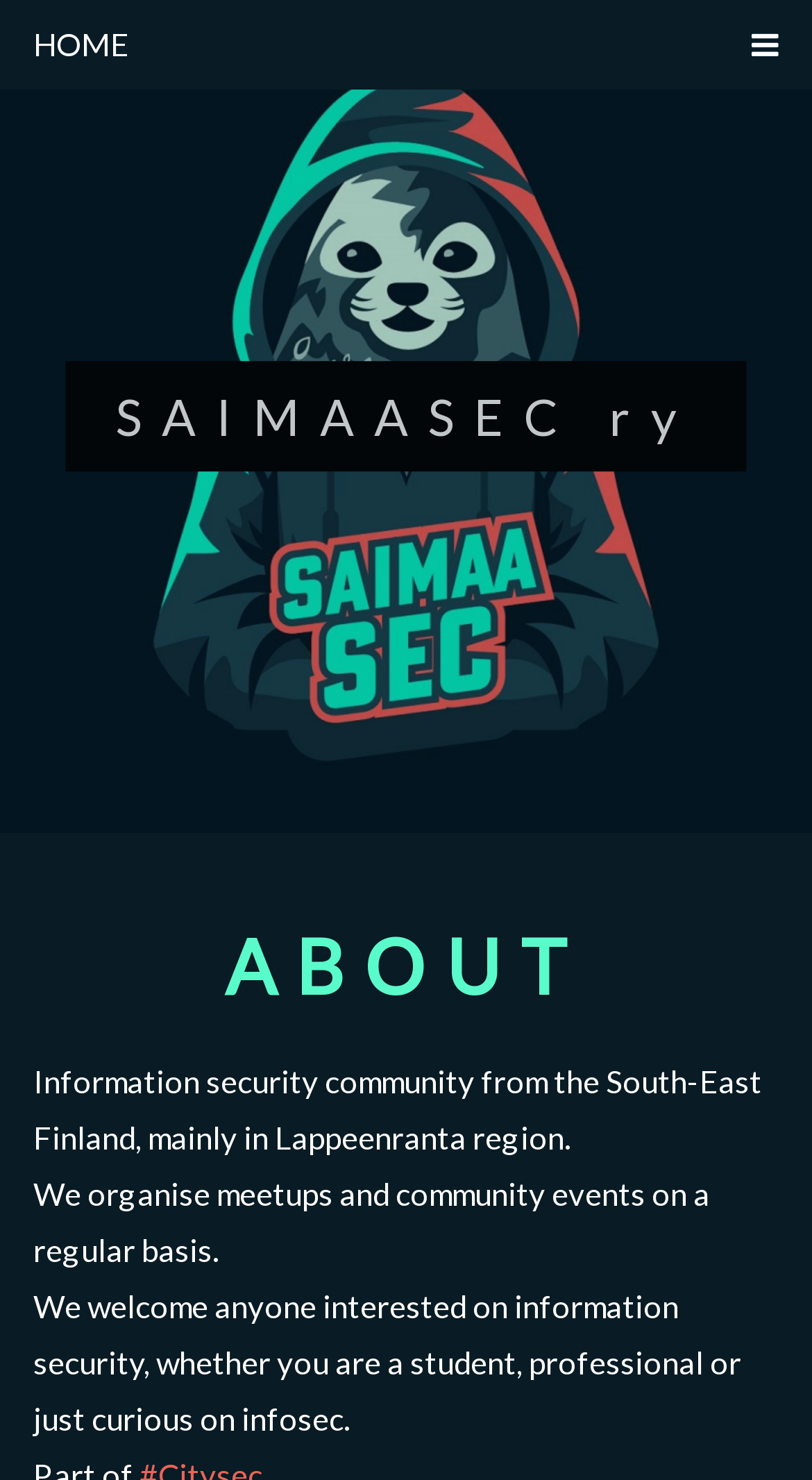Detail the various sections and features of the webpage.

The webpage is titled "SaimaaSec ry" and appears to be the homepage of an information security community based in South-East Finland, particularly in the Lappeenranta region. 

At the top right corner, there is a link with an icon represented by '\uf0c9', which is likely a social media or profile link. Next to it, on the top left, is a link labeled "HOME". 

Below these links, the community's name "SAIMAASEC ry" is prominently displayed. 

Further down, there are three paragraphs of text. The first paragraph is a brief introduction to the community, stating that it is an information security community from South-East Finland, mainly in Lappeenranta region. 

The second paragraph mentions that the community organizes meetups and community events on a regular basis. 

The third paragraph is an invitation to anyone interested in information security, whether they are students, professionals, or simply curious about the field, to join the community.